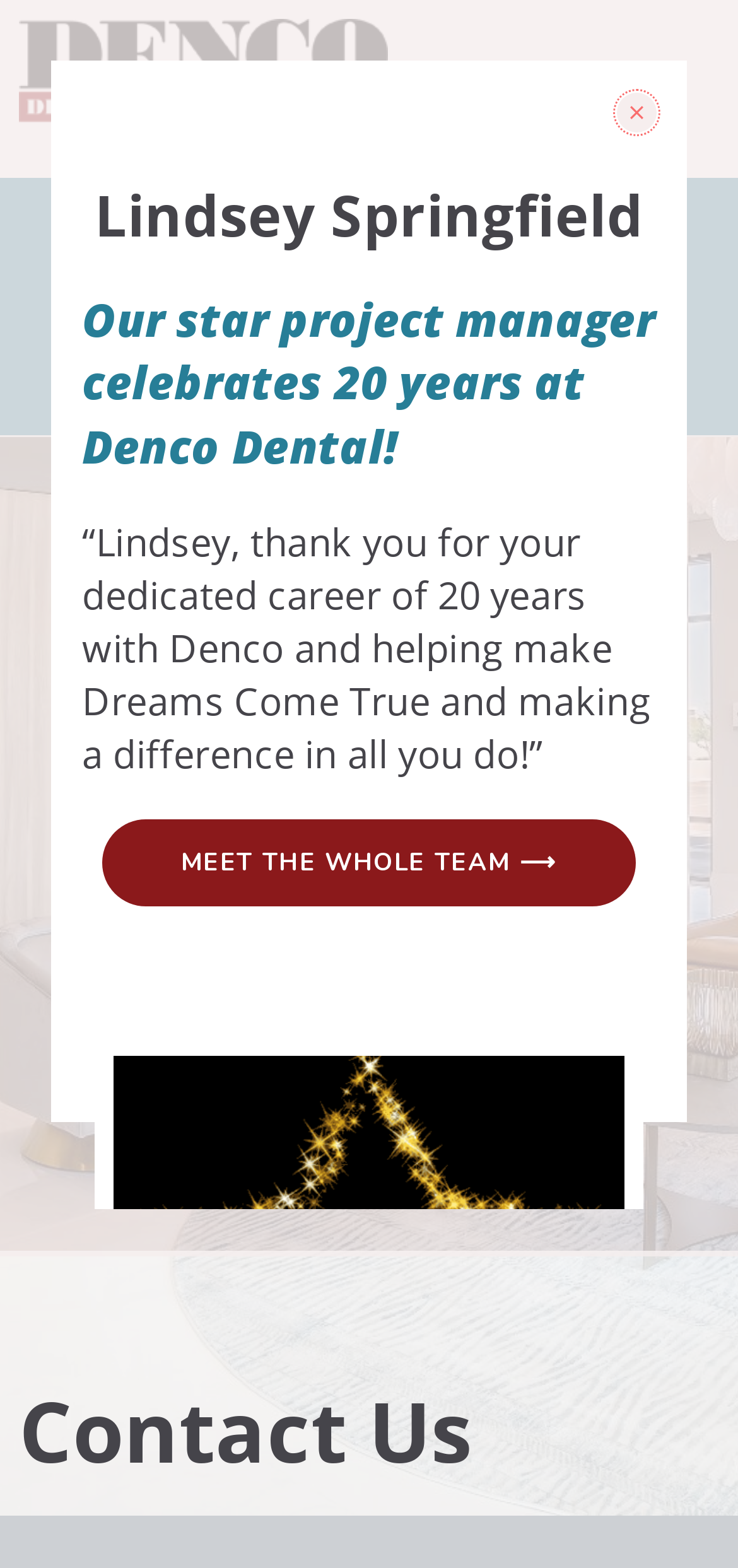What is the company's profession?
Give a single word or phrase as your answer by examining the image.

Dental general contractor